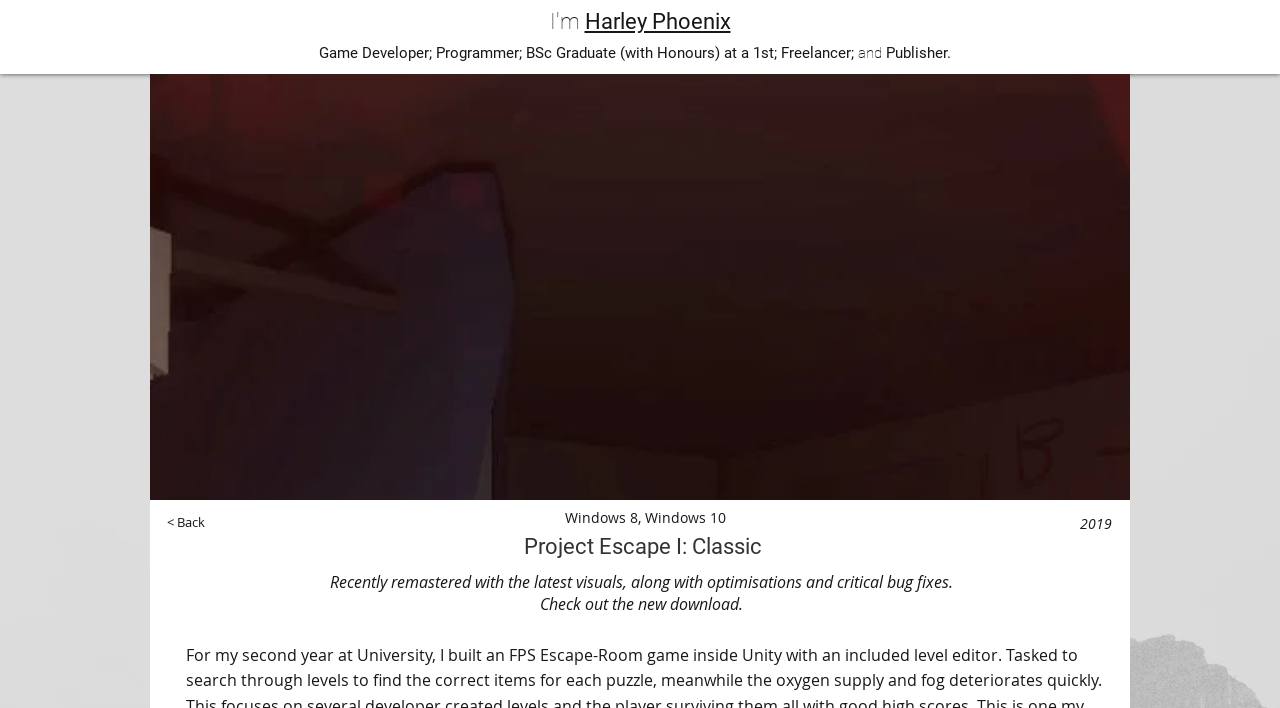Answer briefly with one word or phrase:
What is the operating system for the game?

Windows 8, Windows 10